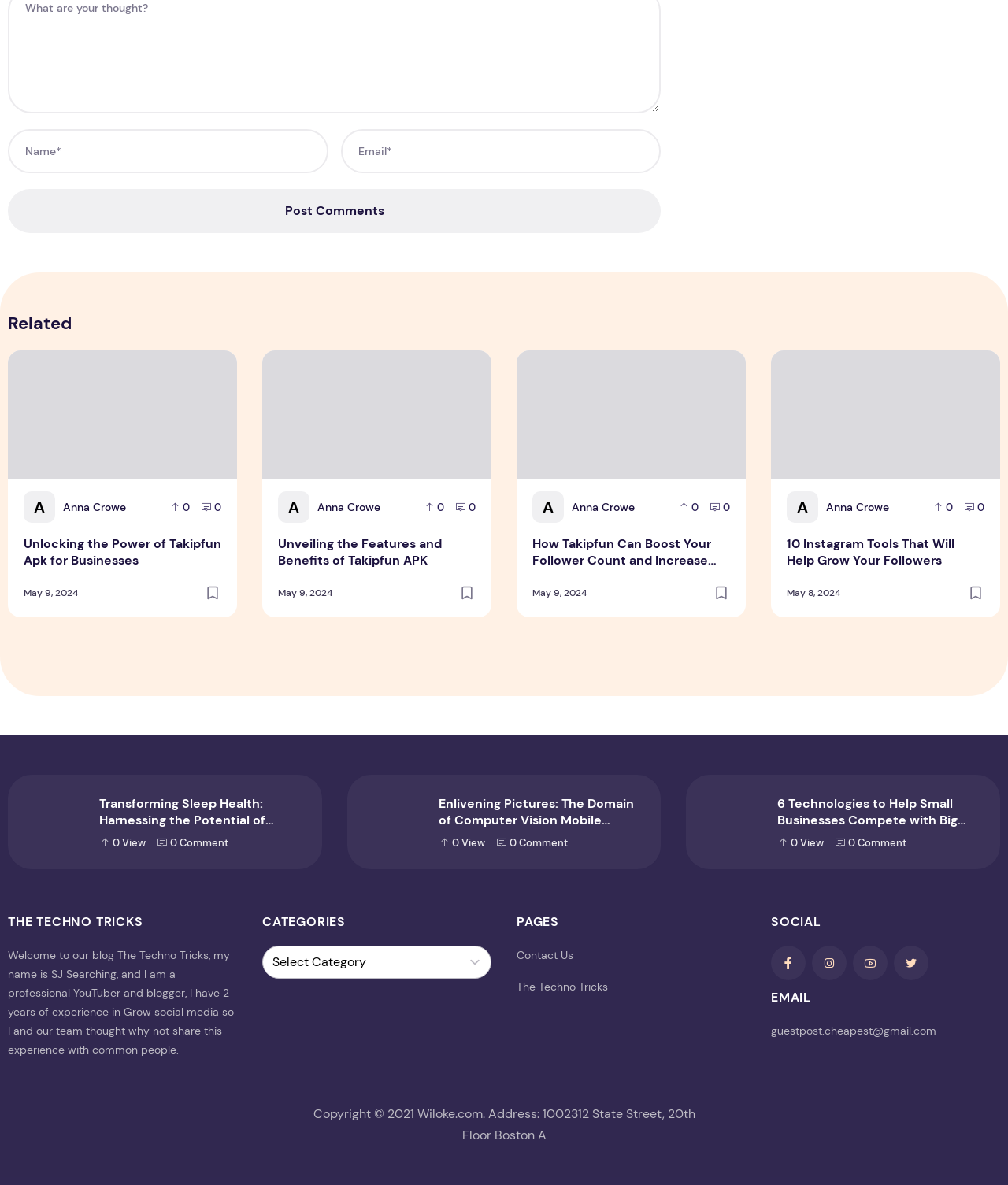Please give the bounding box coordinates of the area that should be clicked to fulfill the following instruction: "Enter name". The coordinates should be in the format of four float numbers from 0 to 1, i.e., [left, top, right, bottom].

[0.008, 0.109, 0.326, 0.146]